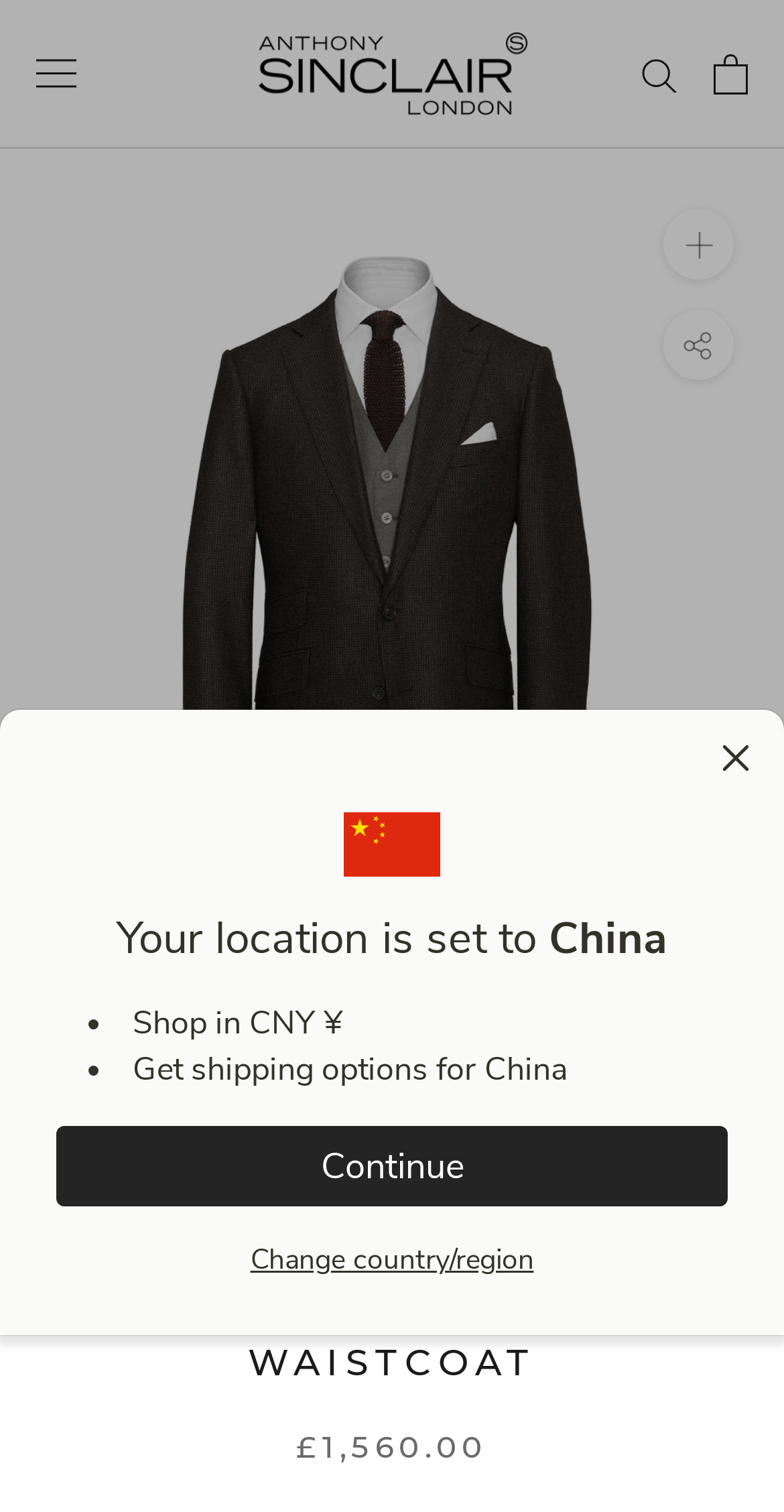Please identify the bounding box coordinates of the area that needs to be clicked to fulfill the following instruction: "View Anthony Sinclair."

[0.321, 0.02, 0.679, 0.078]